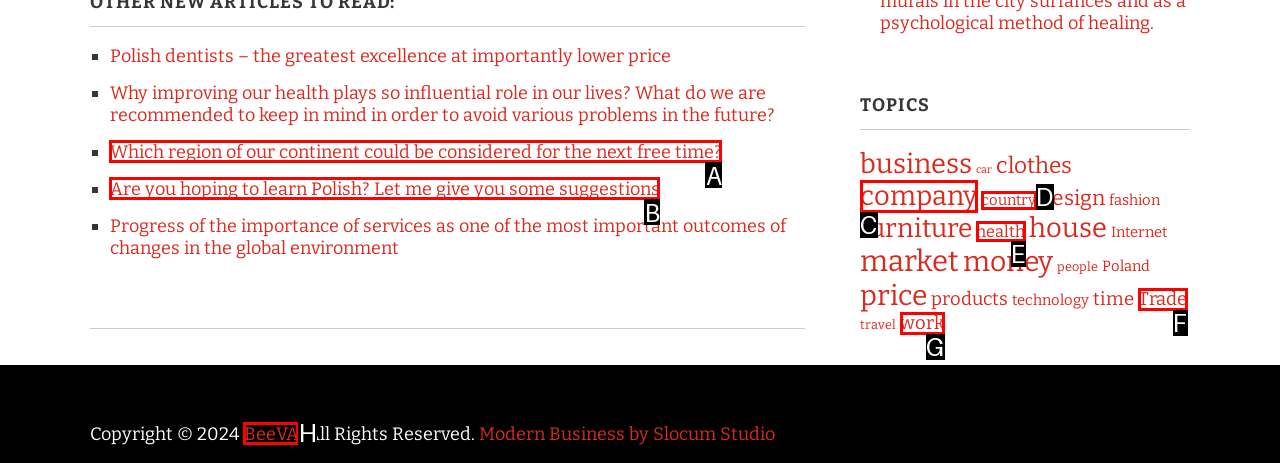Identify the letter of the UI element you need to select to accomplish the task: Check the link about health.
Respond with the option's letter from the given choices directly.

E